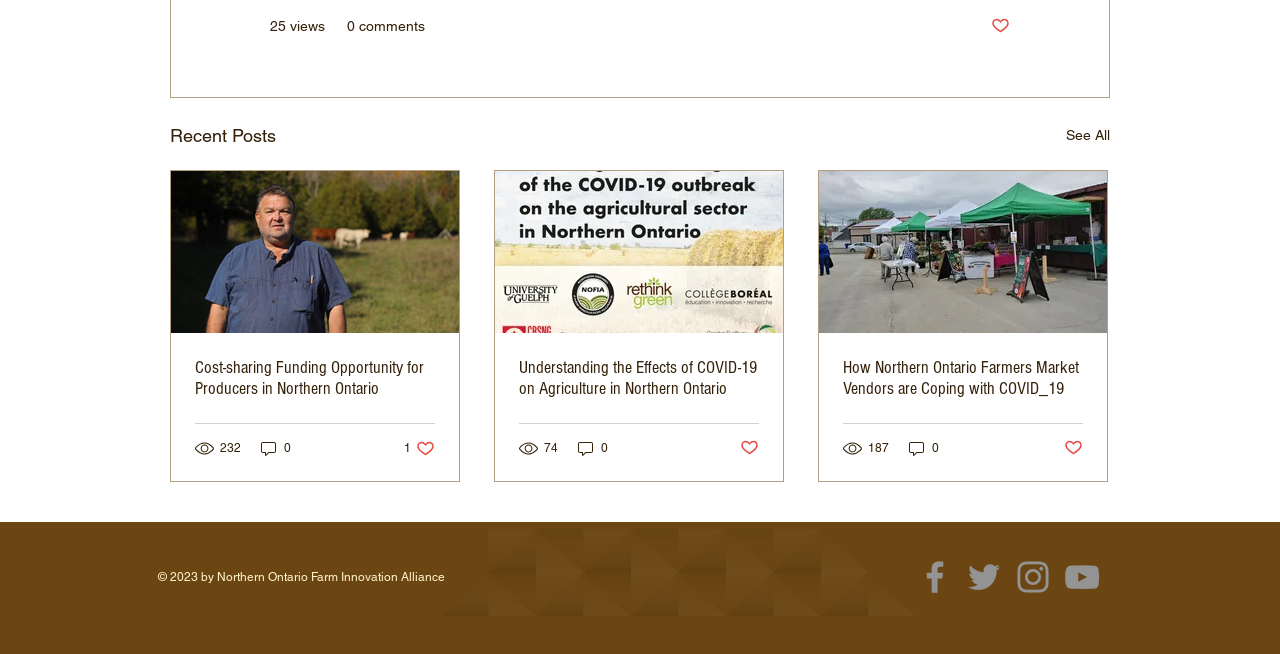Provide a one-word or short-phrase answer to the question:
How many social media icons are there in the social bar?

4